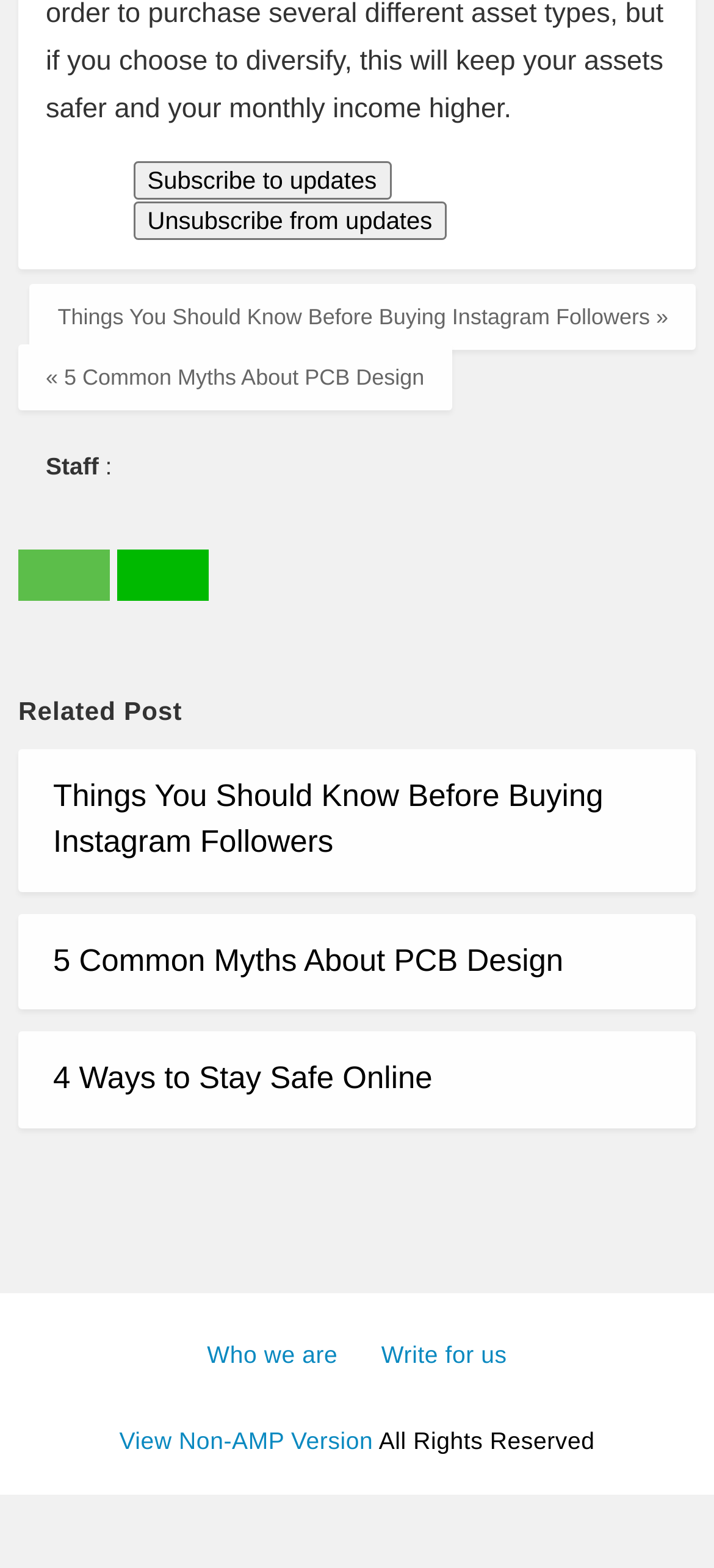Find the bounding box coordinates of the area to click in order to follow the instruction: "Share on whatsapp".

[0.026, 0.383, 0.154, 0.403]